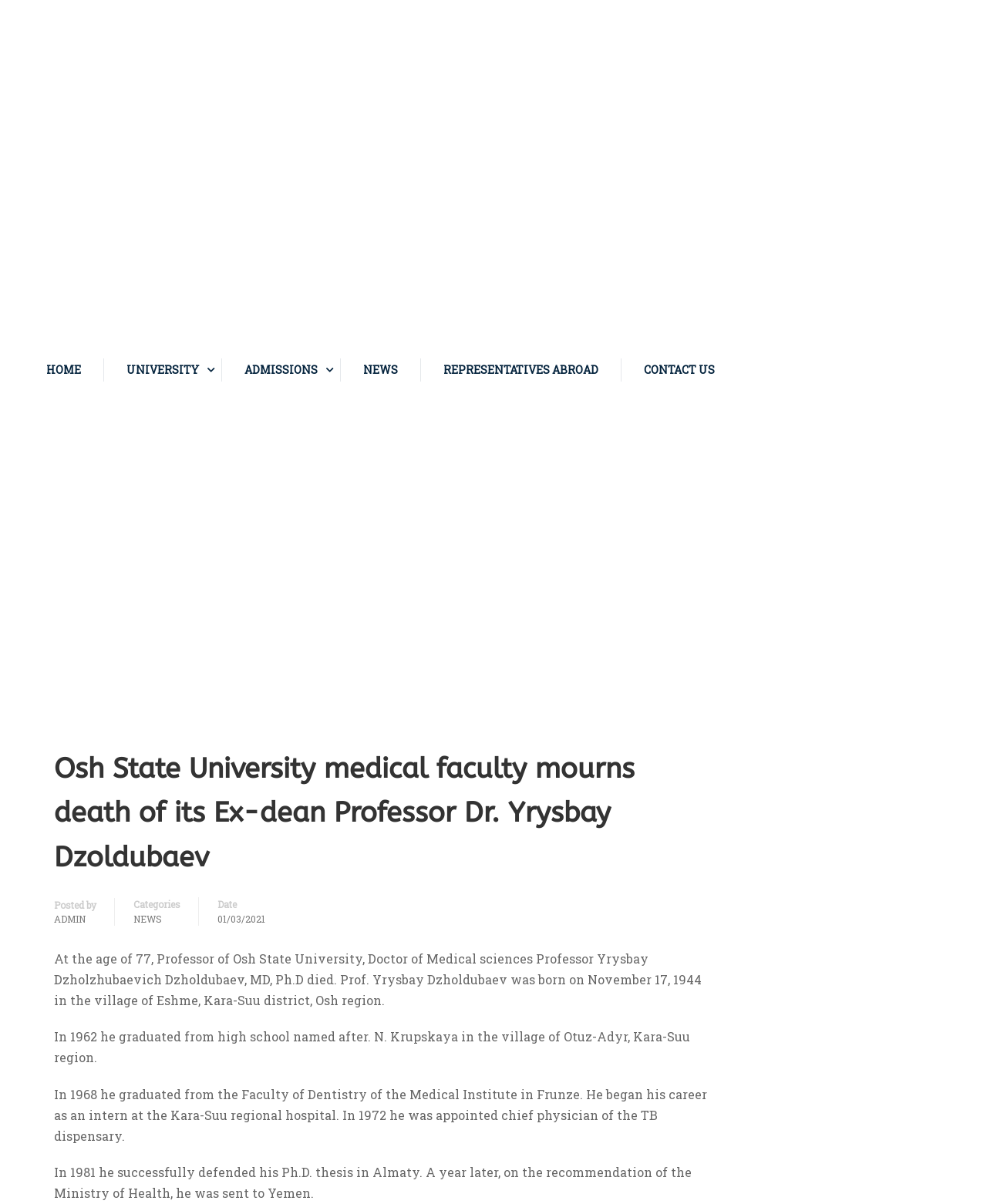What is the name of the university that Professor Yrysbay Dzholdubaev was affiliated with?
Examine the webpage screenshot and provide an in-depth answer to the question.

I found the answer by reading the text in the link element with the bounding box coordinates [0.023, 0.016, 0.336, 0.272]. The text mentions 'Osh State University - International Medical Faculty'.